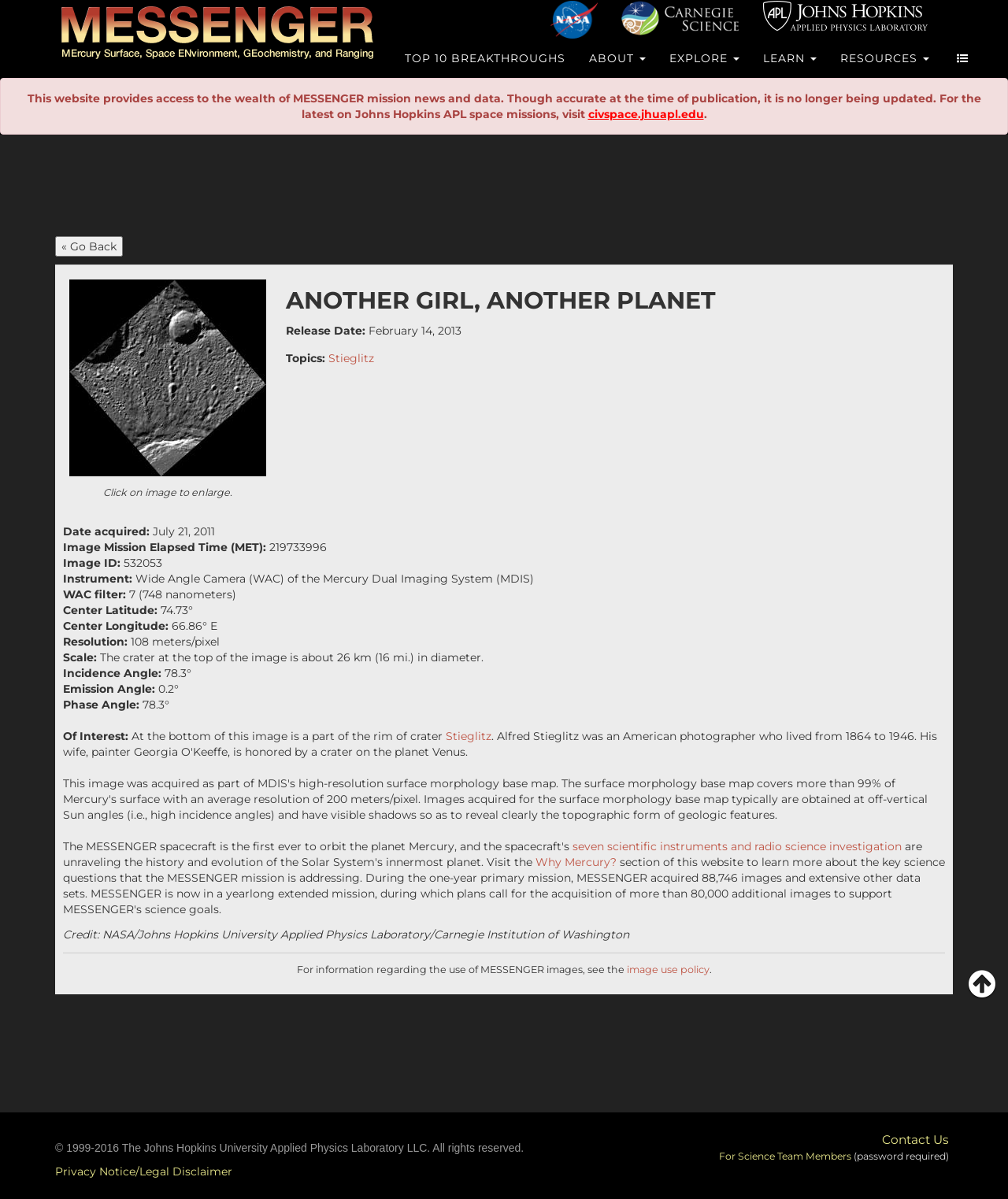Locate the bounding box coordinates of the element that should be clicked to fulfill the instruction: "Learn more about Stieglitz".

[0.326, 0.293, 0.371, 0.304]